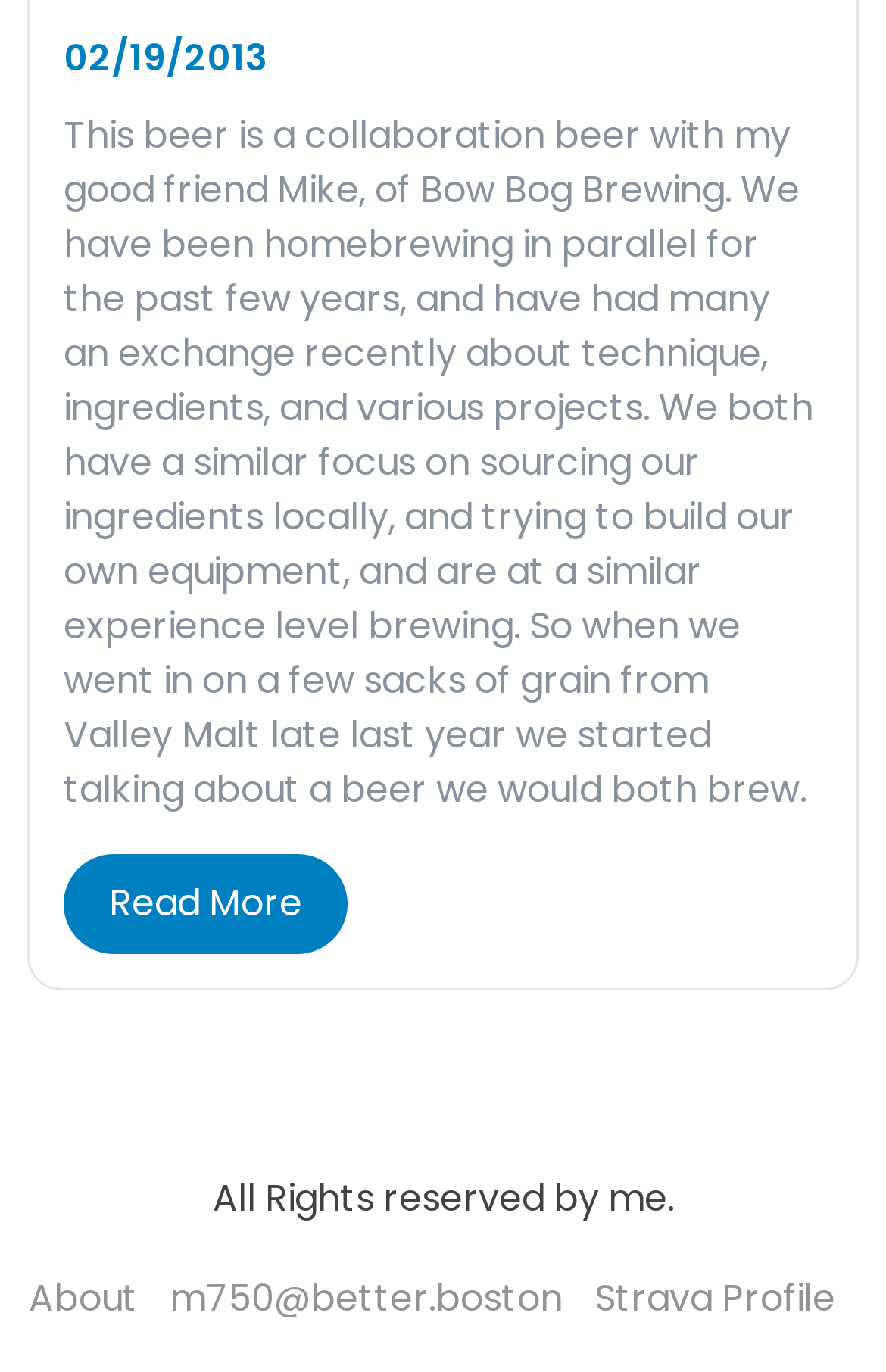Answer the question in a single word or phrase:
What is the topic of the article or blog post?

A collaboration beer